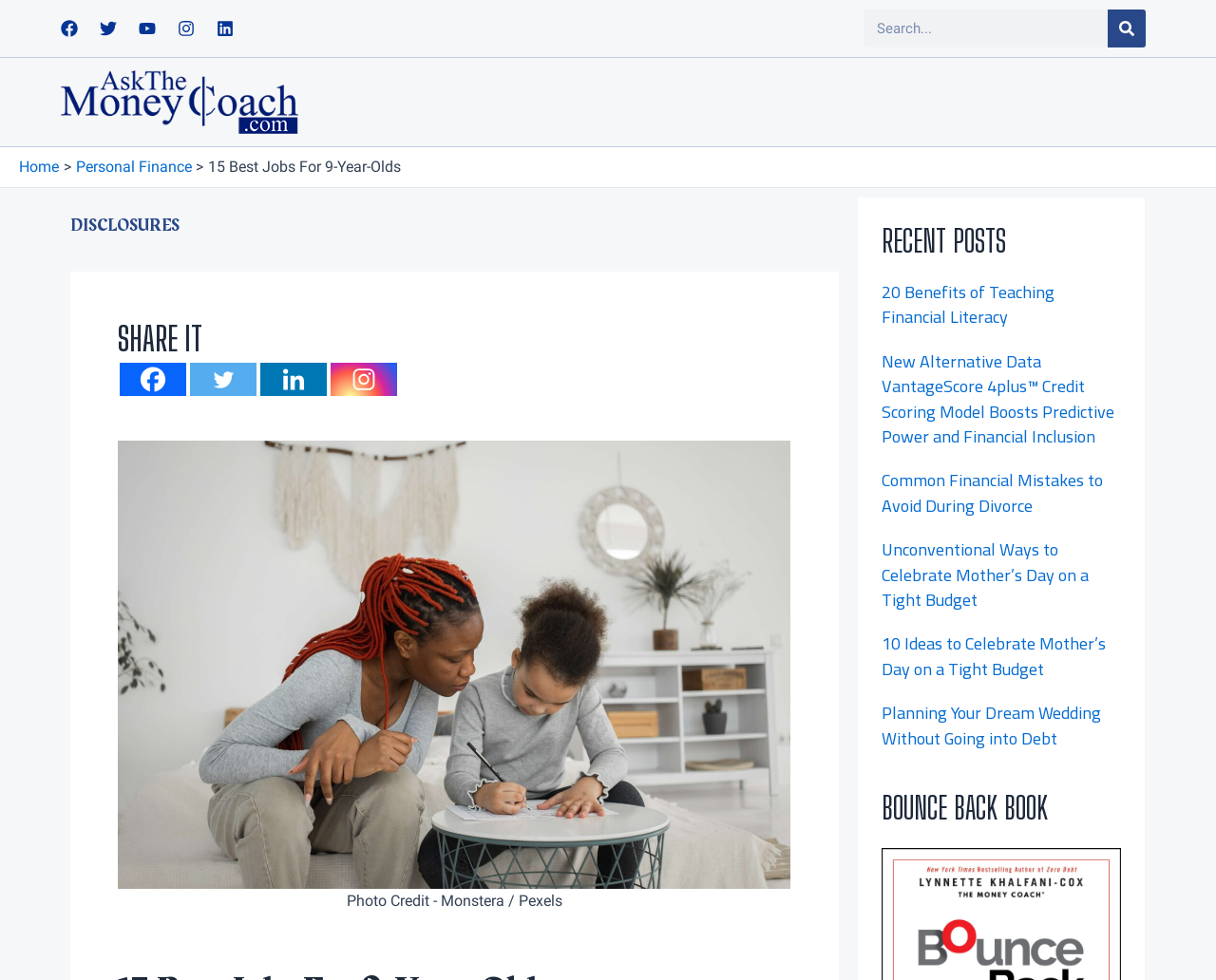Show the bounding box coordinates for the HTML element as described: "parent_node: Search name="s" placeholder="Search..."".

[0.71, 0.01, 0.911, 0.048]